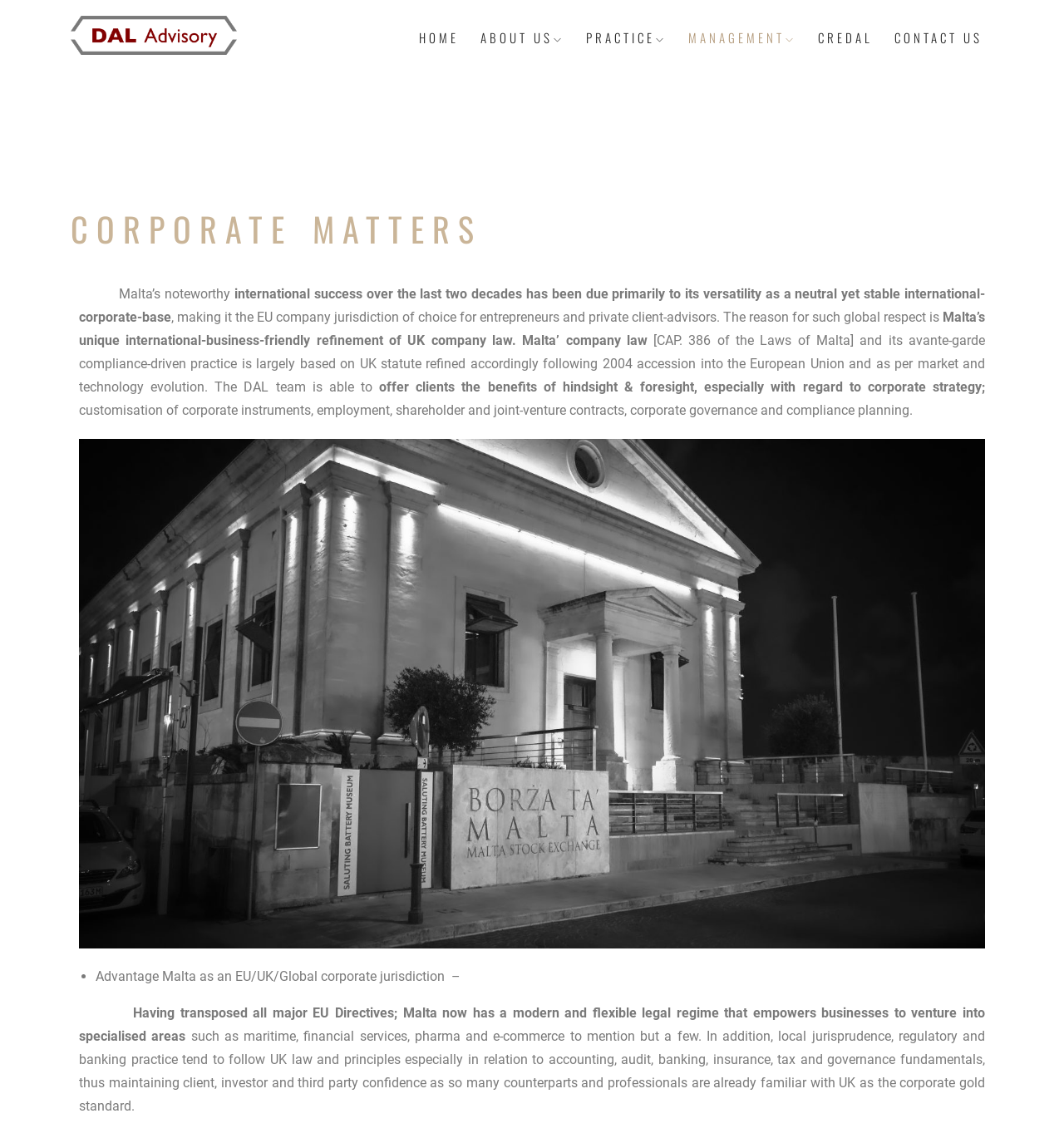What is the name of the company?
Answer the question in a detailed and comprehensive manner.

The name of the company can be found in the top-left corner of the webpage, where it says 'DAL Advisory' in a link element.